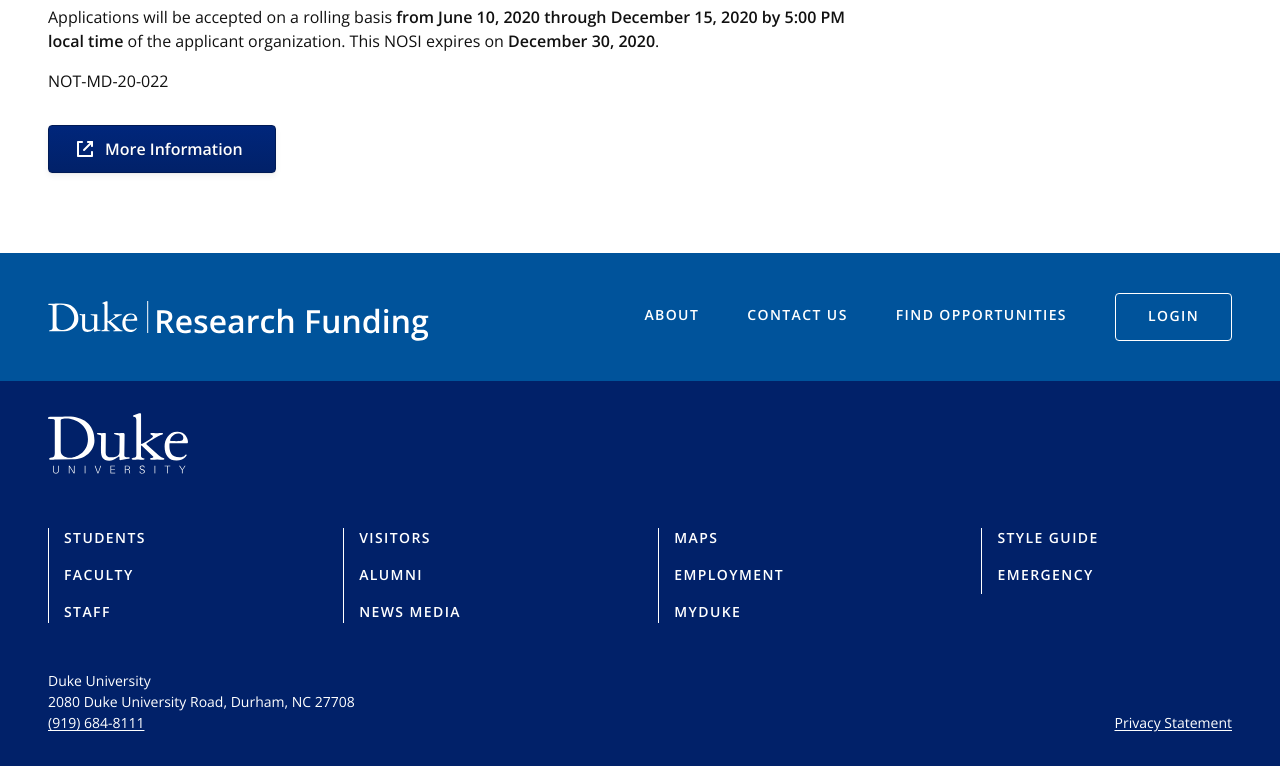What is the address of Duke University?
Please give a detailed and thorough answer to the question, covering all relevant points.

The address of Duke University can be found in the static text '2080 Duke University Road, Durham, NC 27708' located at the bottom of the webpage.